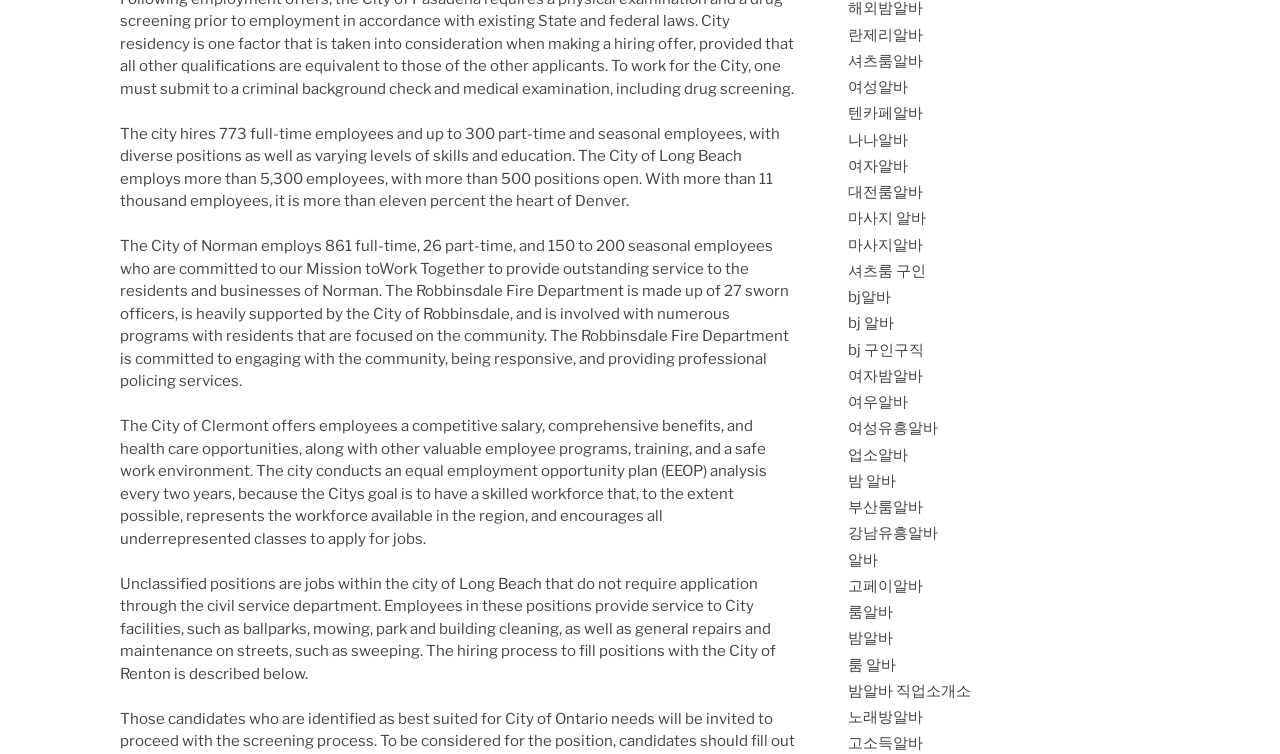Answer the question using only one word or a concise phrase: What is the purpose of the City of Clermont?

To provide services